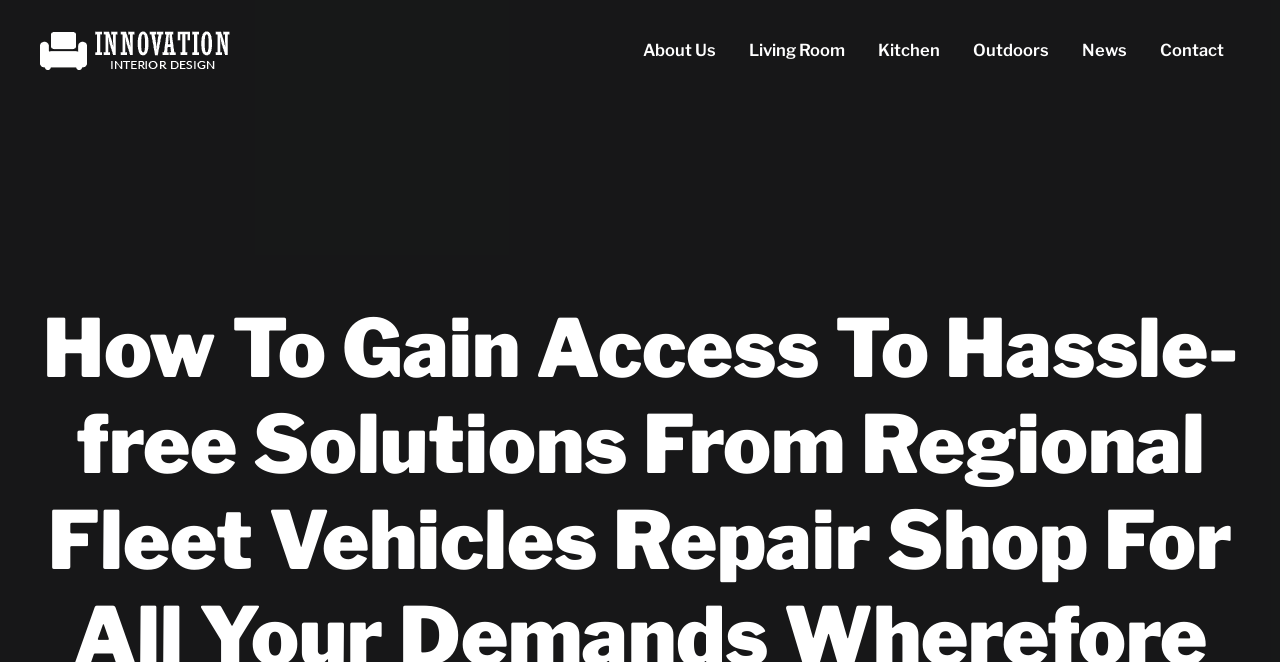Determine the bounding box coordinates of the UI element that matches the following description: "Kitchen". The coordinates should be four float numbers between 0 and 1 in the format [left, top, right, bottom].

[0.673, 0.023, 0.747, 0.128]